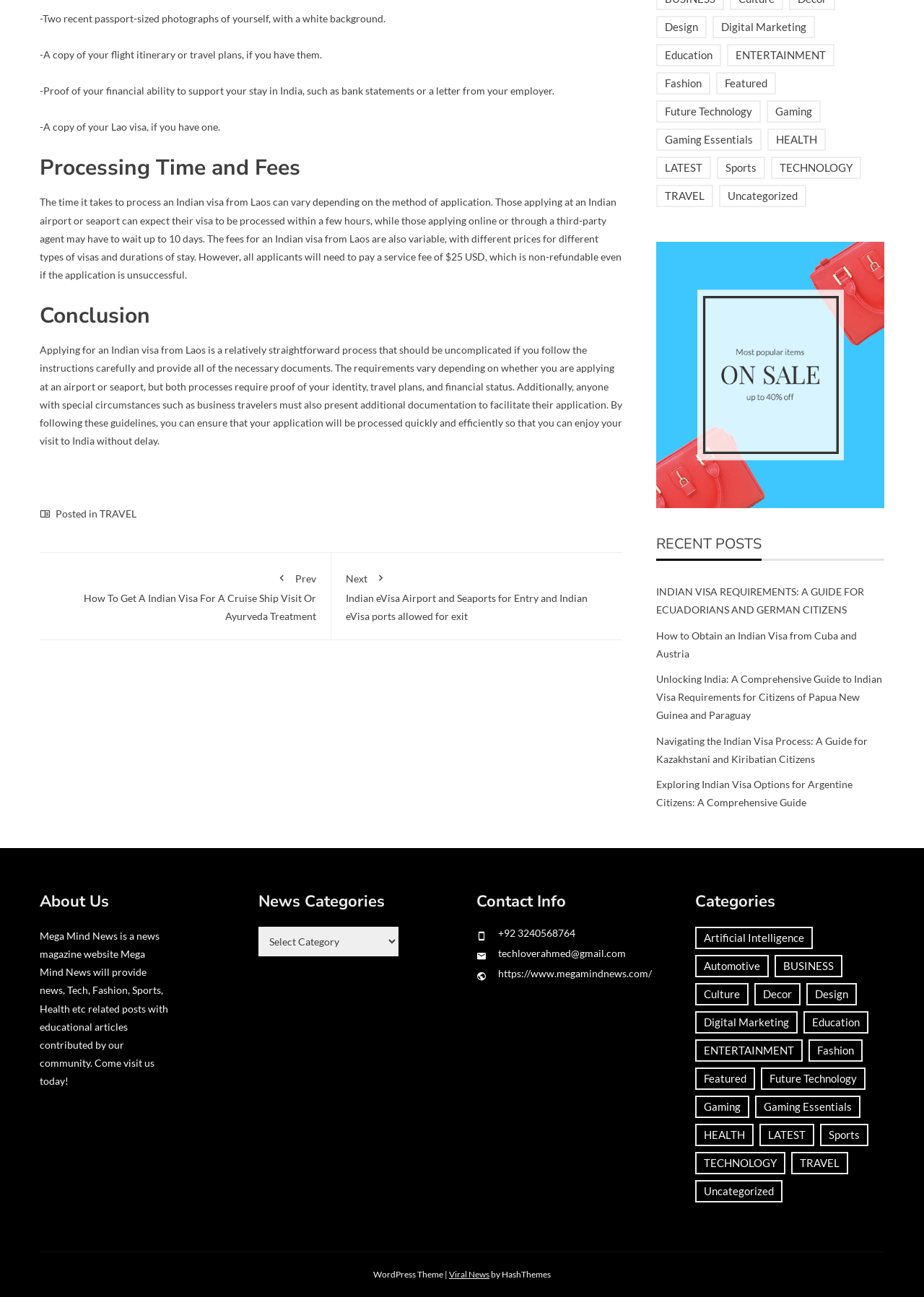Identify the bounding box coordinates of the area you need to click to perform the following instruction: "Search for a movie".

None